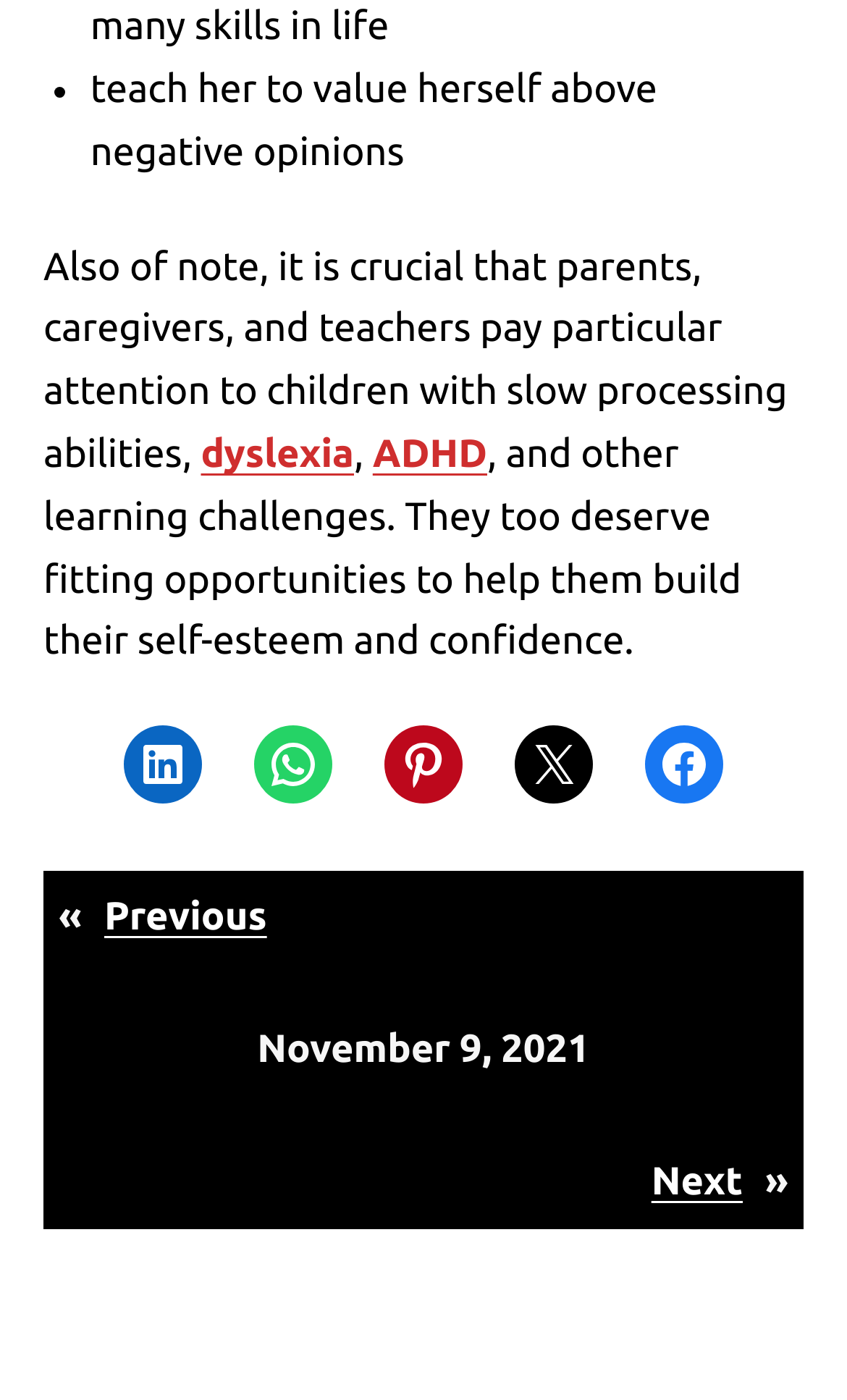Determine the bounding box coordinates of the clickable region to carry out the instruction: "Click on the link to learn about ADHD".

[0.44, 0.309, 0.575, 0.34]